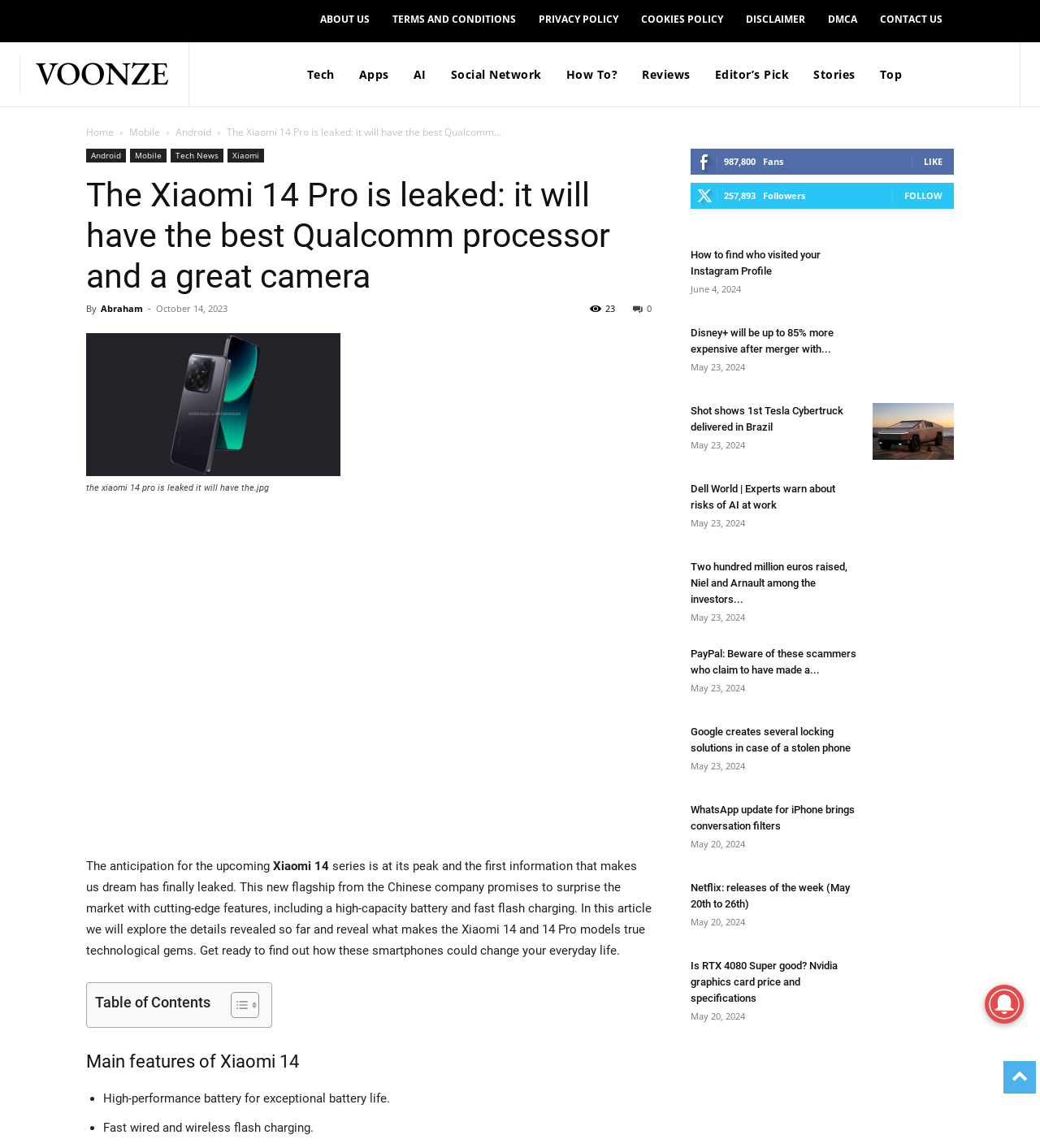Given the description "Mobile", provide the bounding box coordinates of the corresponding UI element.

[0.125, 0.13, 0.16, 0.142]